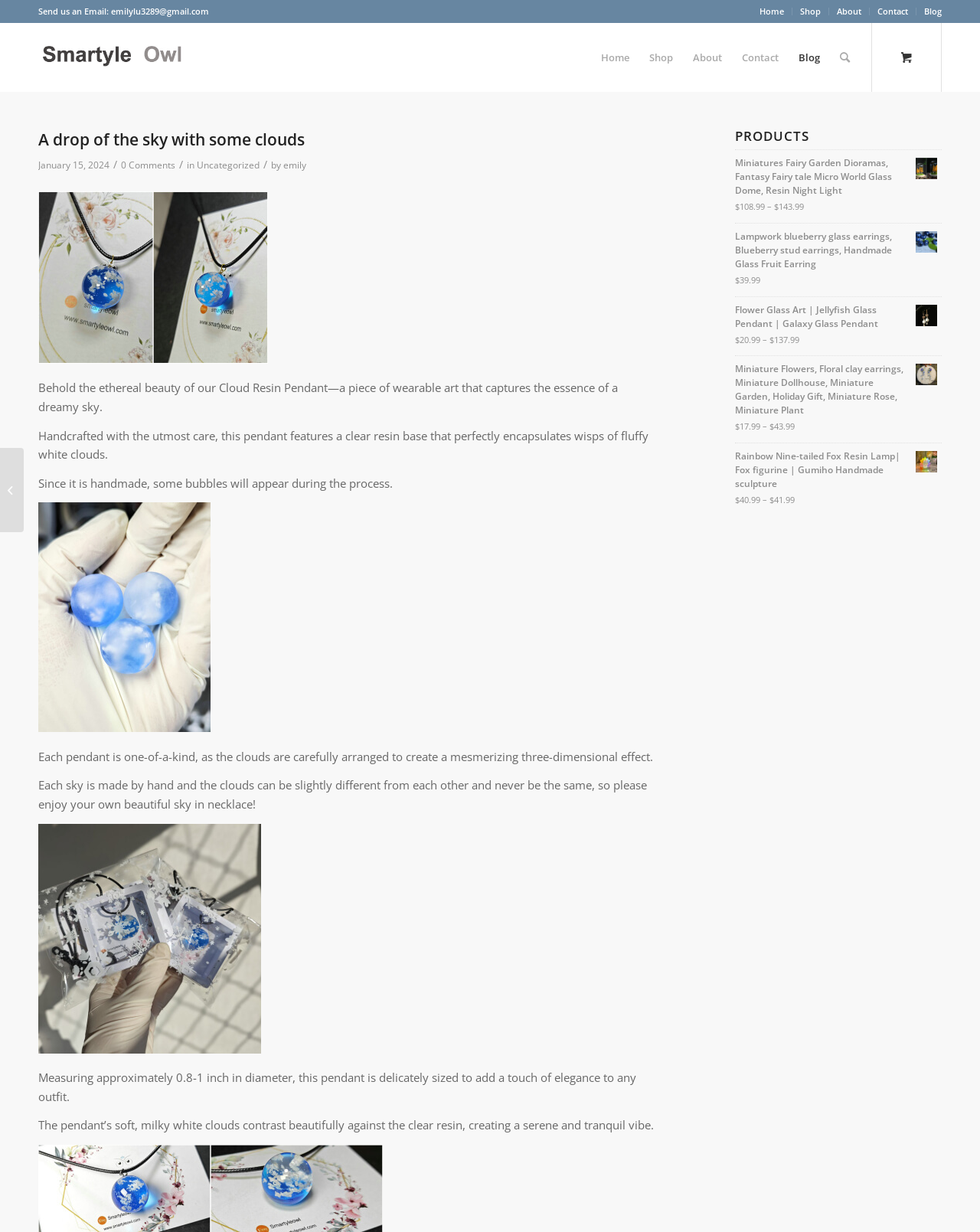What is the main product featured on this webpage?
From the image, provide a succinct answer in one word or a short phrase.

Cloud Resin Pendant